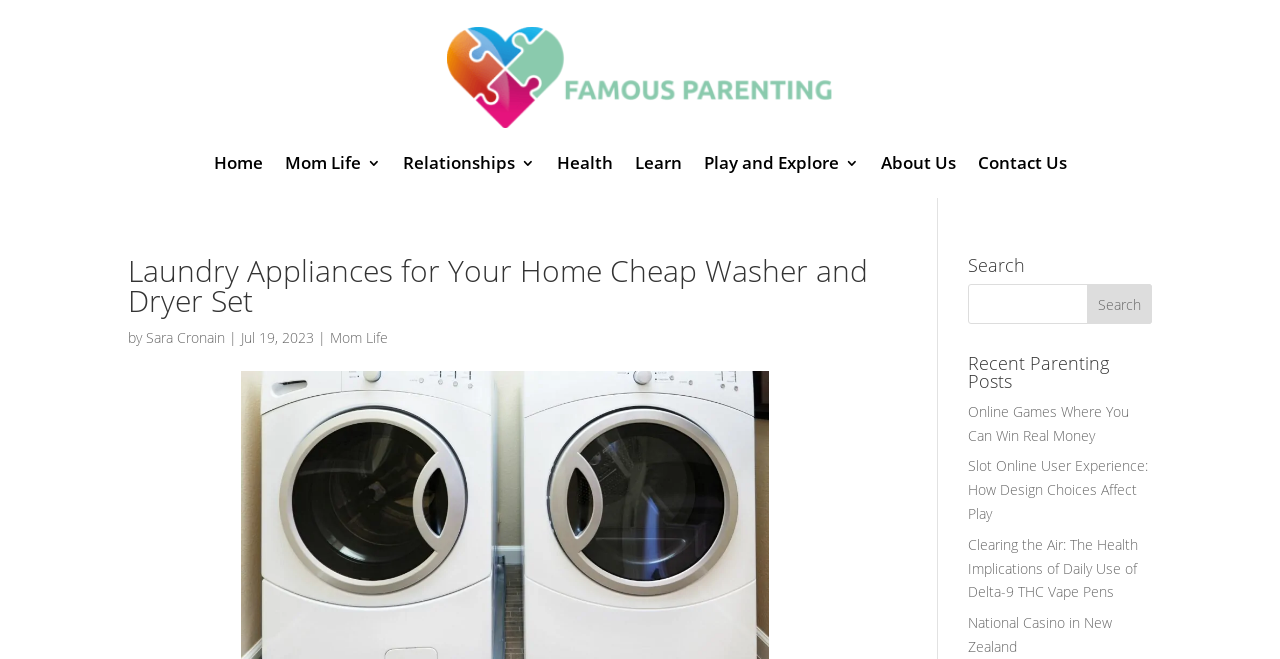Indicate the bounding box coordinates of the element that needs to be clicked to satisfy the following instruction: "Click the Home link". The coordinates should be four float numbers between 0 and 1, i.e., [left, top, right, bottom].

[0.167, 0.236, 0.205, 0.27]